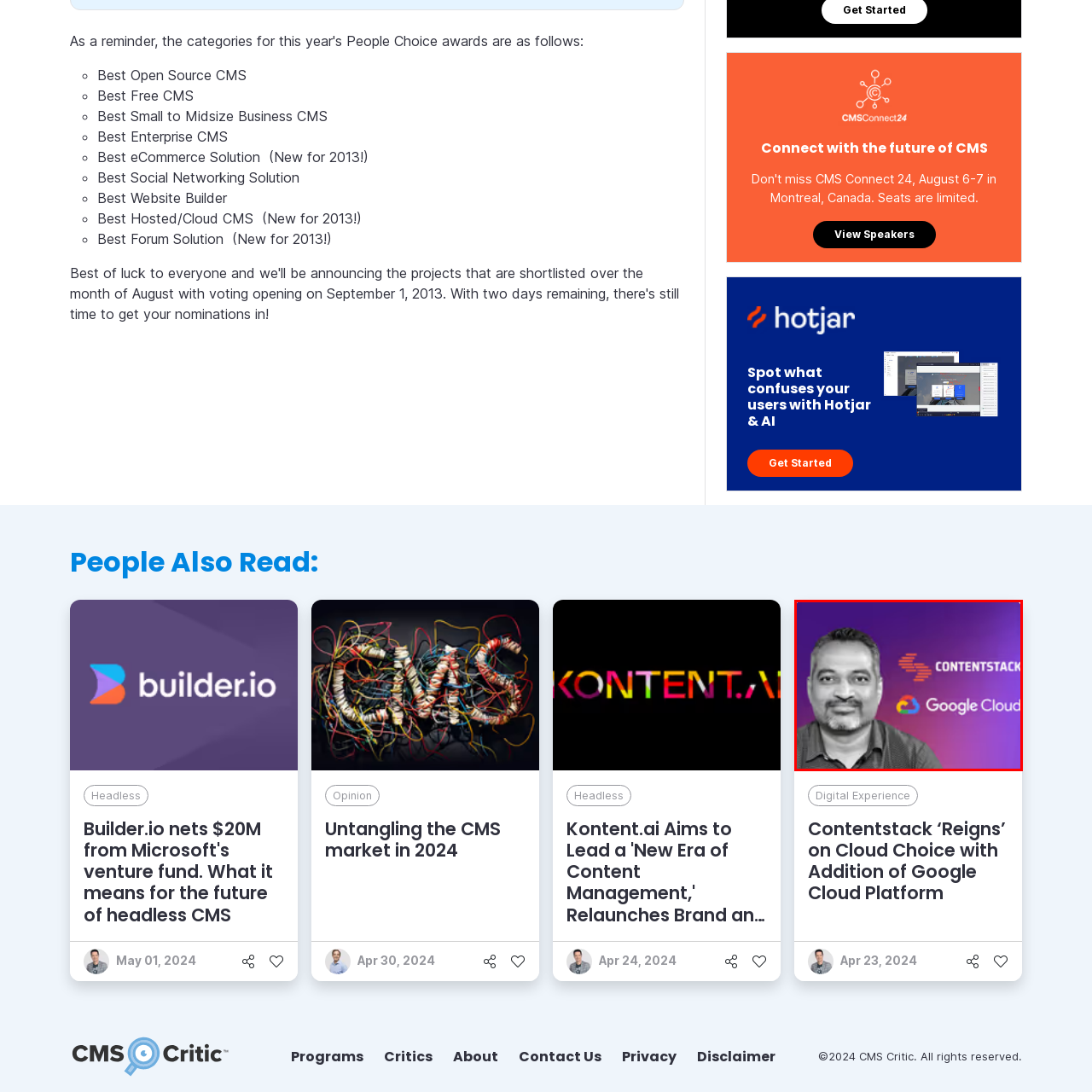Inspect the part framed by the grey rectangle, How many logos are featured alongside Nishant Patel? 
Reply with a single word or phrase.

Two